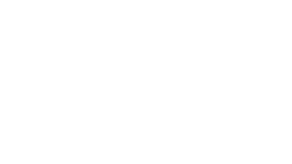Use a single word or phrase to answer the question: Who is the programme offered by?

BDO